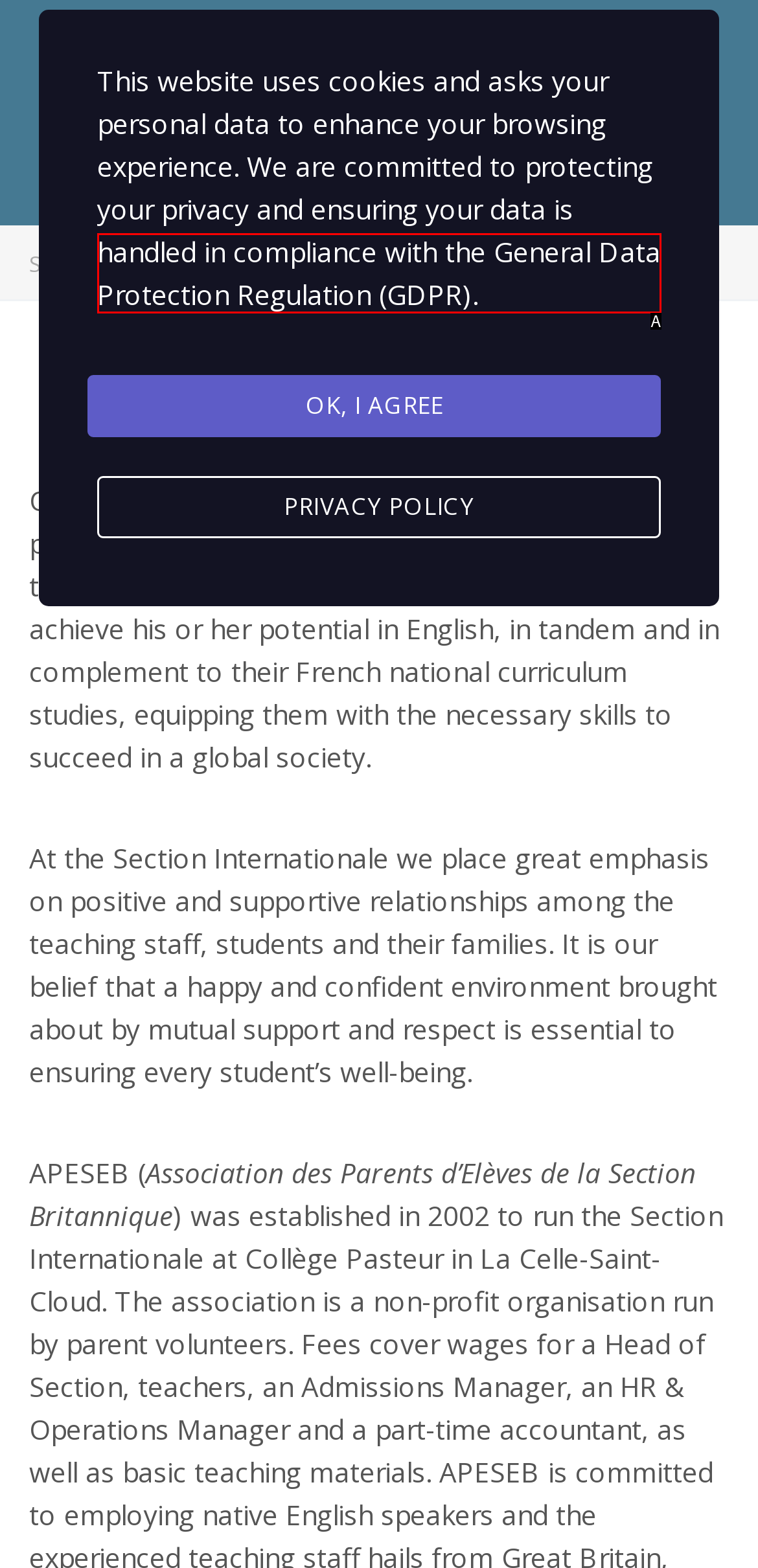Identify the HTML element that corresponds to the description: General Data Protection Regulation (GDPR) Provide the letter of the correct option directly.

A